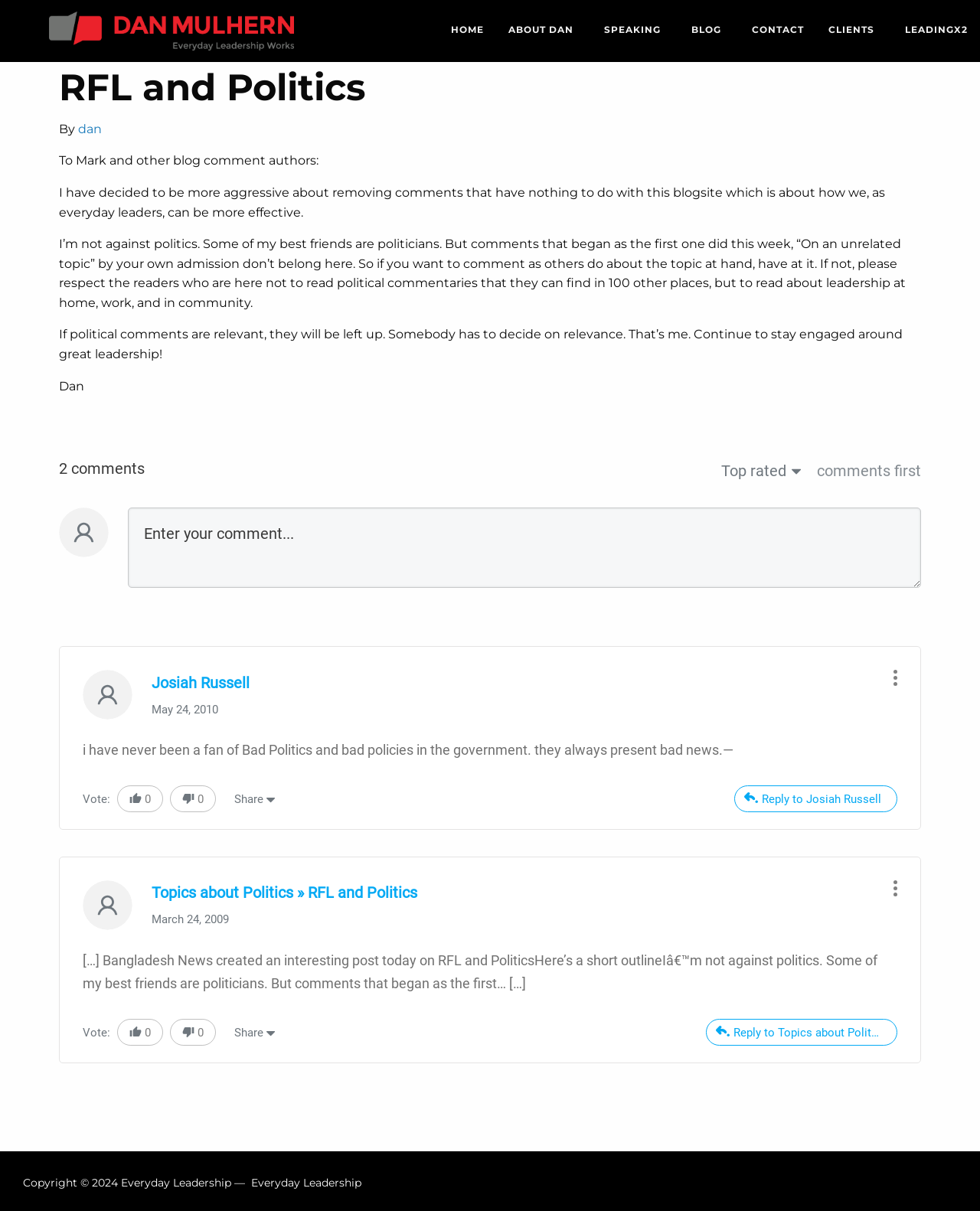Answer the question with a brief word or phrase:
What is the author of the blog post?

Dan